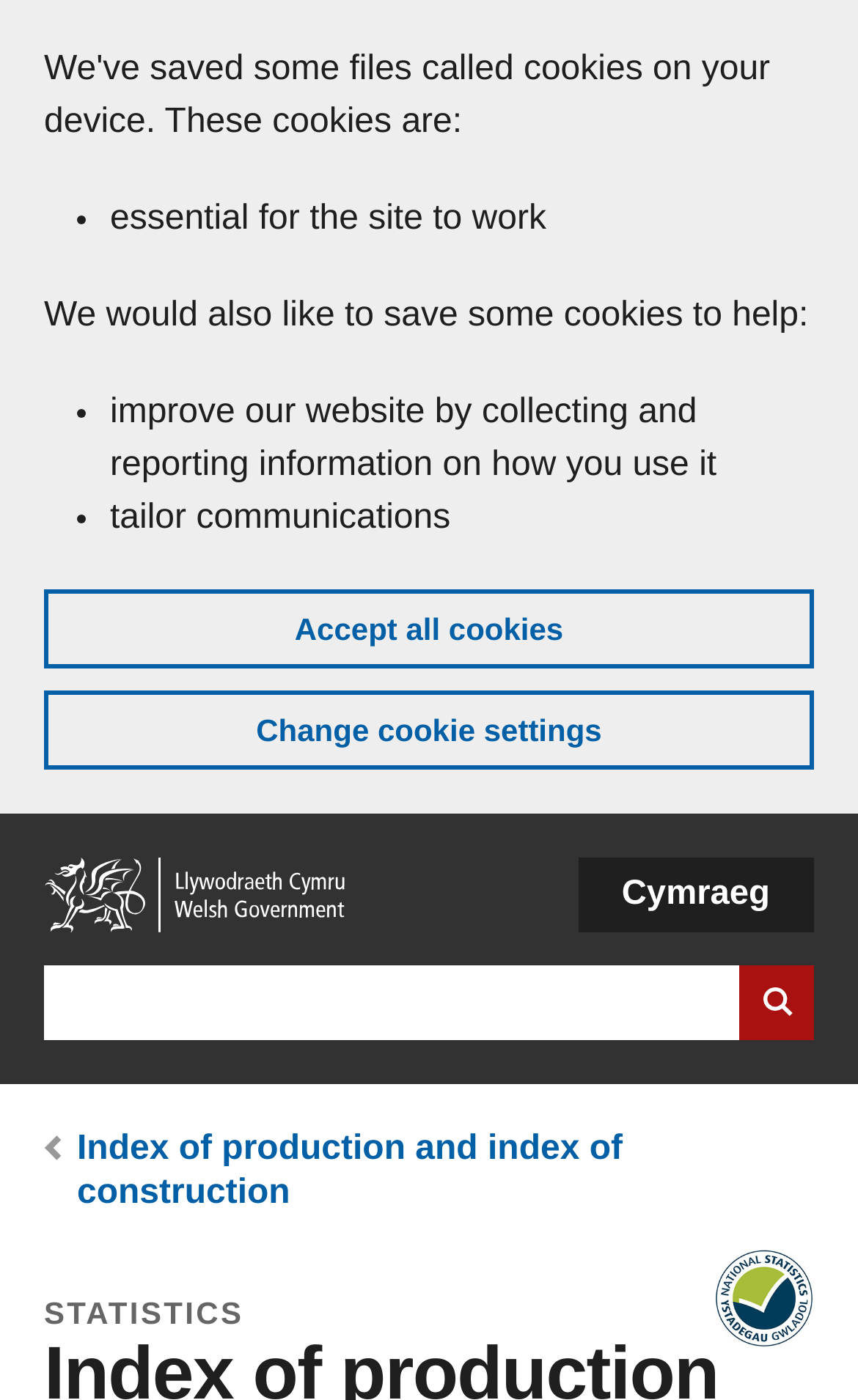What is the image located at the bottom of the webpage?
Answer with a single word or phrase by referring to the visual content.

National Statistics